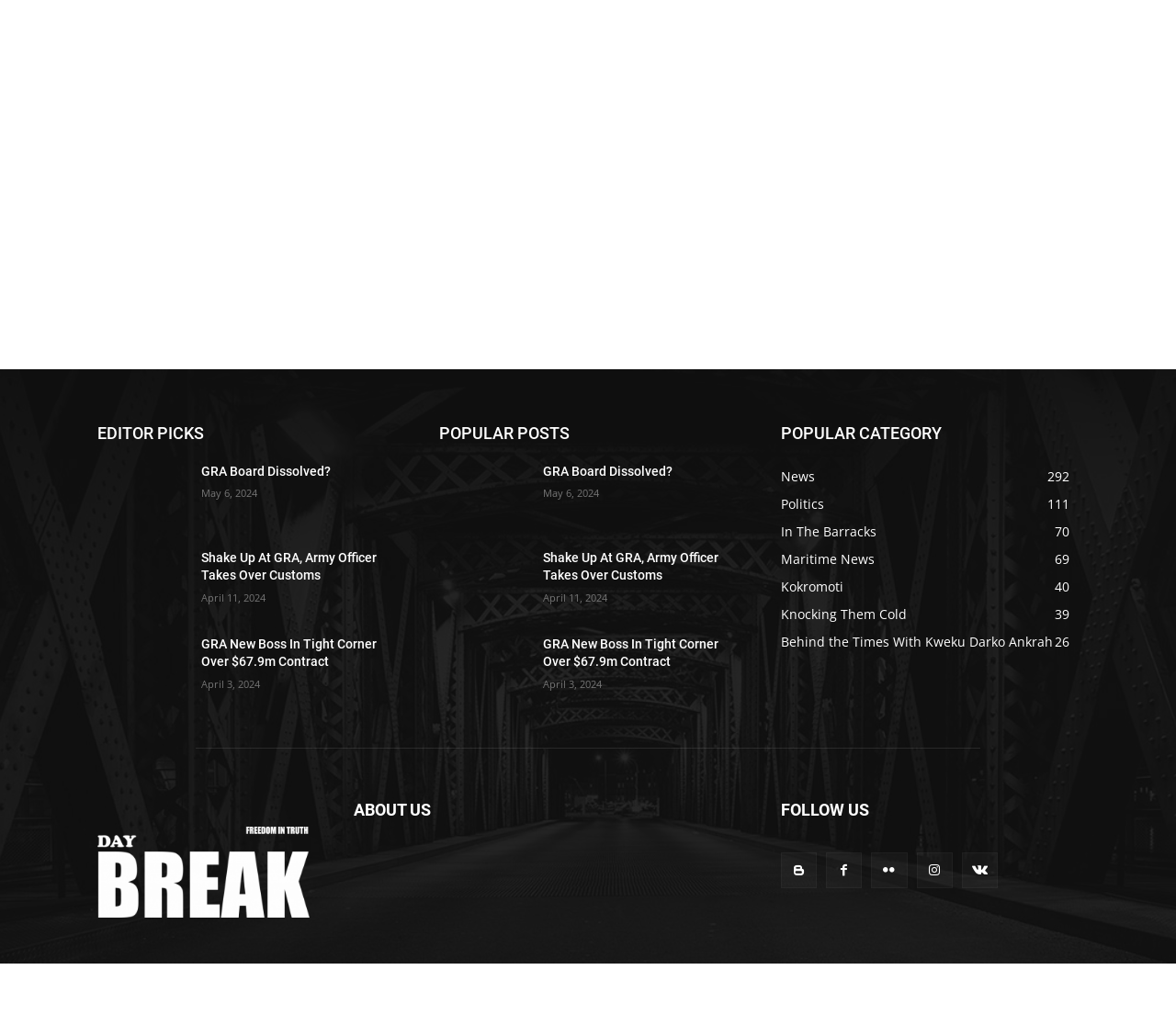Determine the bounding box coordinates of the clickable area required to perform the following instruction: "Click on 'EDITOR PICKS'". The coordinates should be represented as four float numbers between 0 and 1: [left, top, right, bottom].

[0.083, 0.408, 0.336, 0.437]